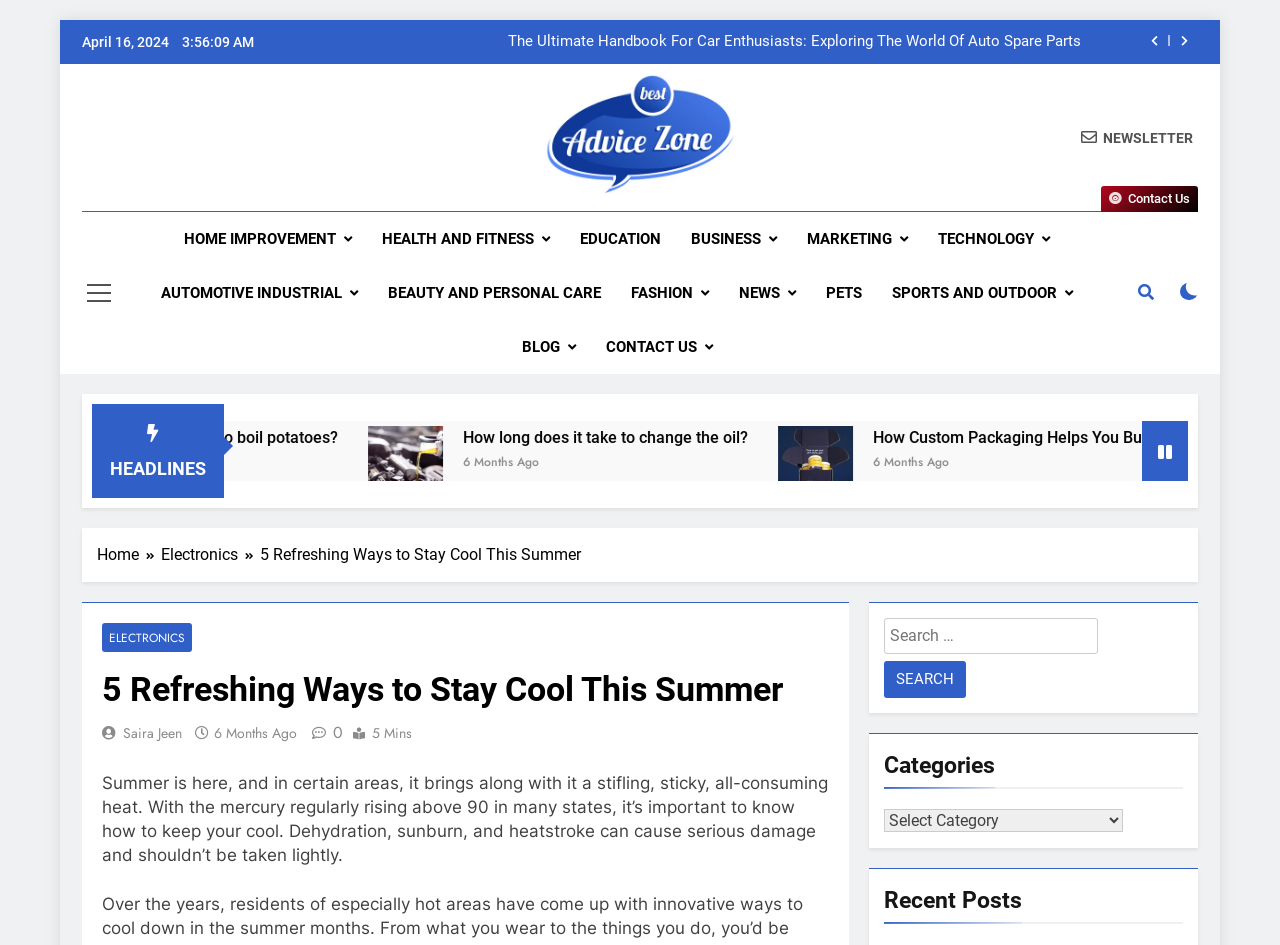Identify the bounding box coordinates necessary to click and complete the given instruction: "Click the 'CONTACT US' button".

[0.461, 0.339, 0.569, 0.396]